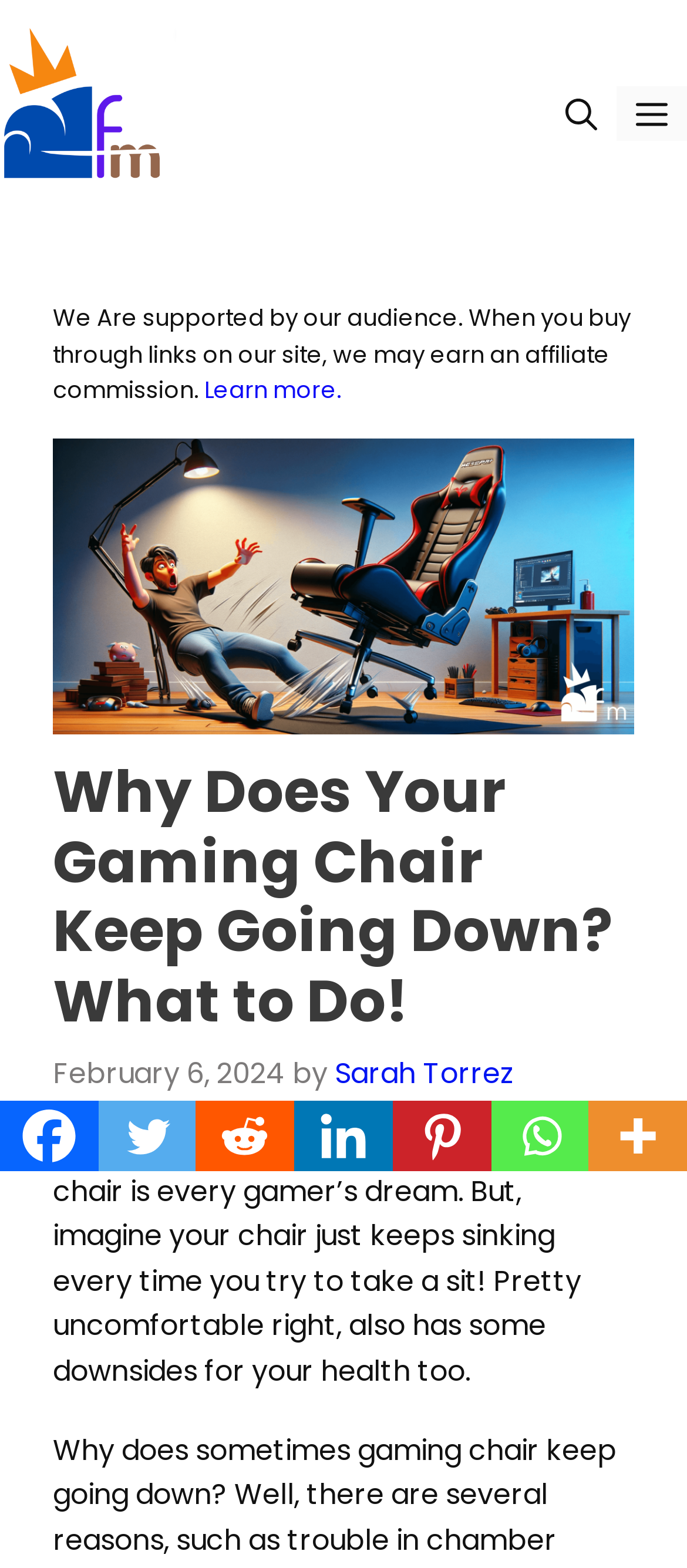Find the bounding box coordinates for the area that must be clicked to perform this action: "Click the 'Menu' button".

[0.897, 0.055, 1.0, 0.09]